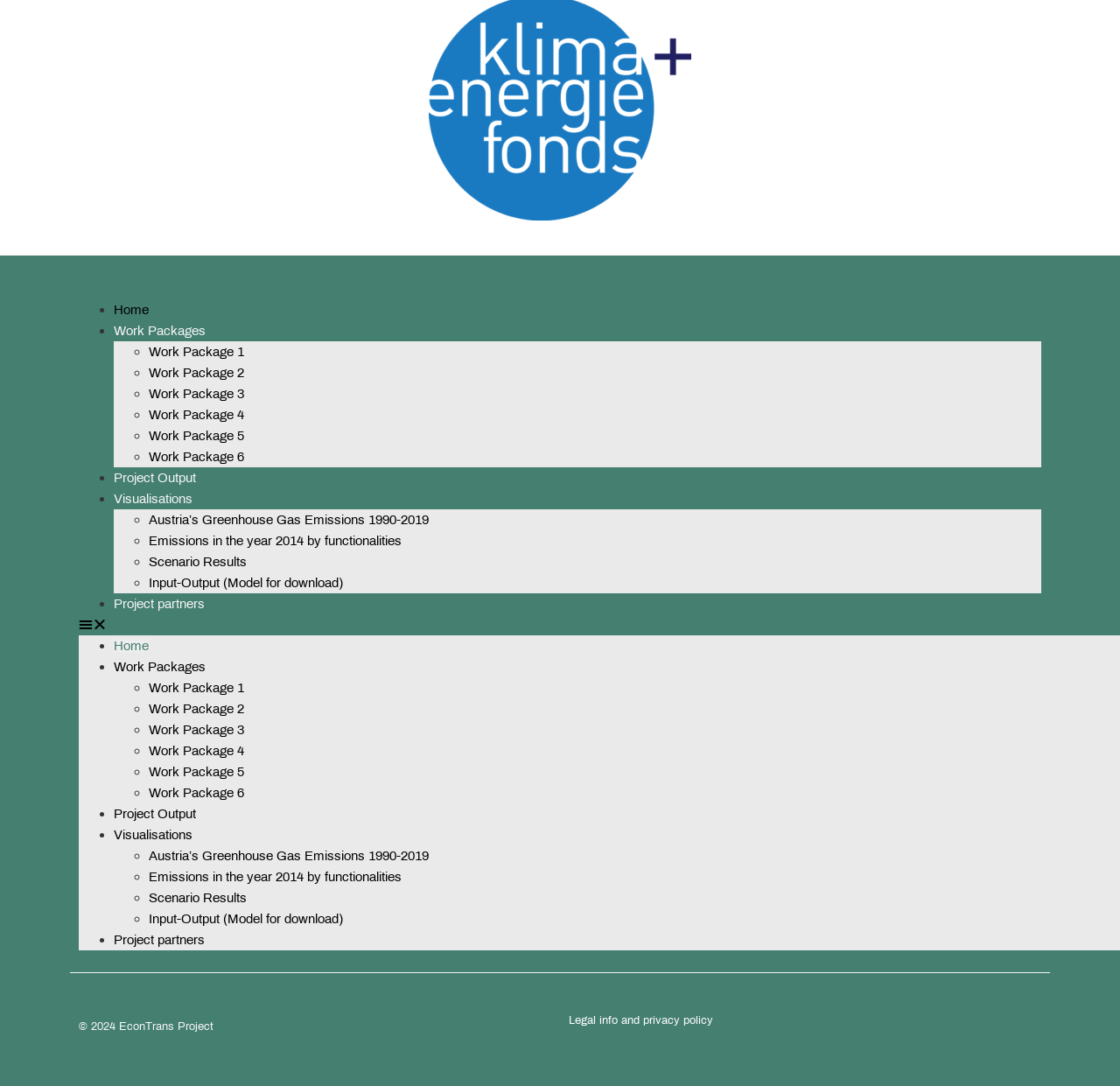Determine the bounding box for the described HTML element: "About". Ensure the coordinates are four float numbers between 0 and 1 in the format [left, top, right, bottom].

None